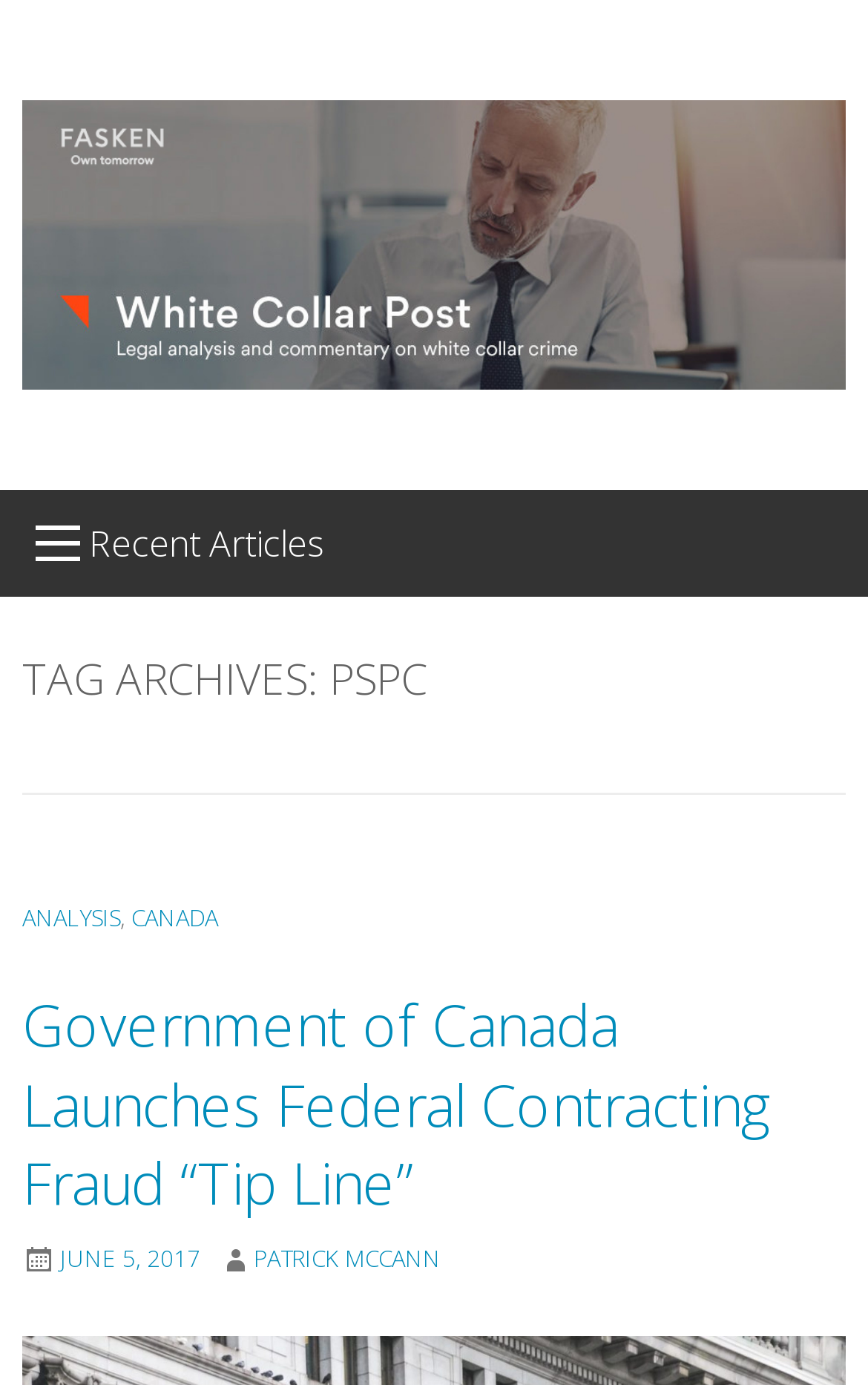What is the title of the website?
Provide a detailed and extensive answer to the question.

I found the title by looking at the link 'White Collar Post' which is located at the top of the webpage.